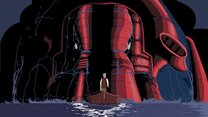What is the setting of the scene?
Could you give a comprehensive explanation in response to this question?

The caption states that the kraken is emerging from 'dark waters', implying that the scene is set in a dark, aquatic environment, which adds to the sense of adventure and mystery.